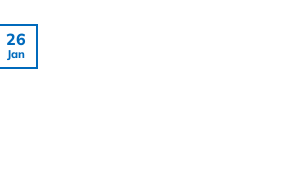Give a thorough and detailed caption for the image.

The image features a prominently displayed date, specifically "26 Jan," indicated within a blue box. This date likely corresponds to a significant event or publication related to the linked content. The clean and minimalist design emphasizes the date, drawing attention to its importance in the context of the associated article, titled "Top 5 Ways To Protect Your Personal Data." This article likely focuses on essential strategies for safeguarding personal data in today's increasingly digital world.